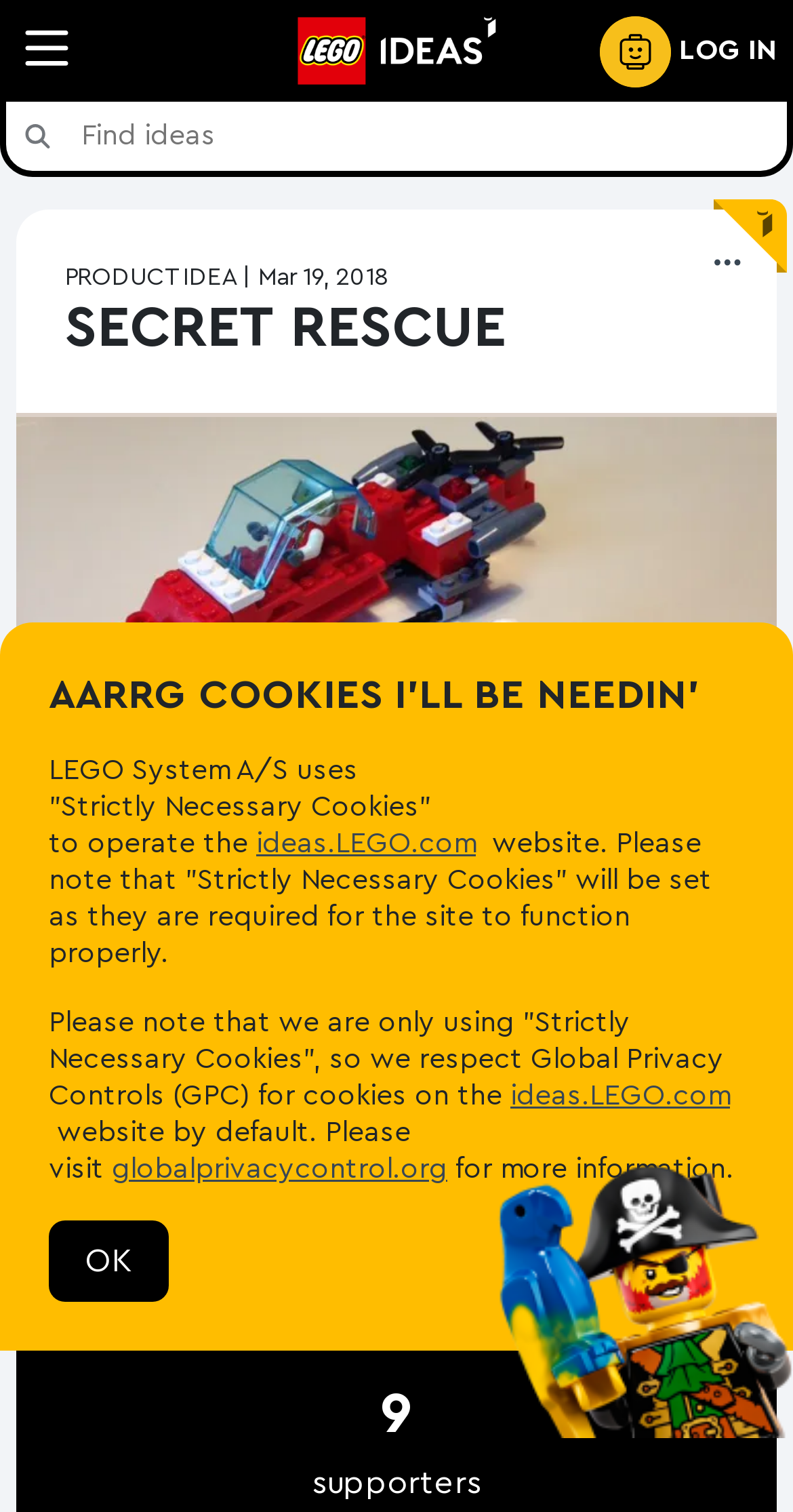Could you indicate the bounding box coordinates of the region to click in order to complete this instruction: "Search for something".

[0.082, 0.068, 0.992, 0.113]